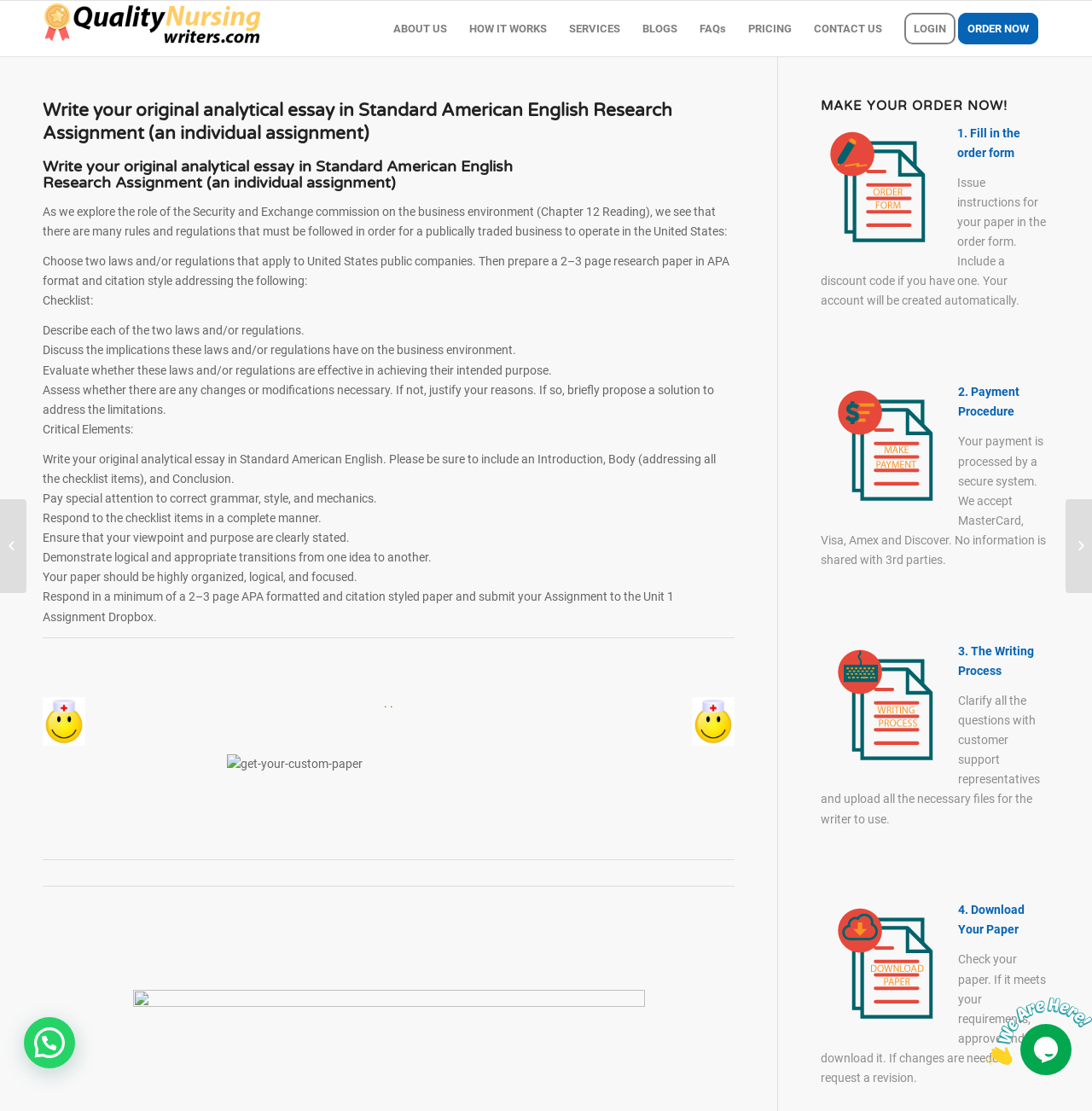What is the purpose of the 'MAKE YOUR ORDER NOW!' section?
Please provide a full and detailed response to the question.

The purpose of the 'MAKE YOUR ORDER NOW!' section is to guide users to place an order, as it provides a step-by-step process for filling in the order form, making payment, and downloading the paper, as shown in the static text elements and links.